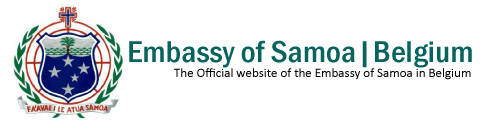Explain the image in detail, mentioning the main subjects and background elements.

This image features the logo of the Embassy of Samoa in Belgium, showcasing the official emblem and branding of the embassy. At the center, the text "Embassy of Samoa | Belgium" is prominently displayed, signifying its official status. Below this title, a tagline reads, "The Official website of the Embassy of Samoa in Belgium," which clarifies the online presence and purpose of the embassy. The design incorporates traditional elements that reflect Samoan culture, further emphasizing the identity of the embassy as a key representative of Samoa in Belgium. The logo is essential for establishing the embassy's authenticity and authority in diplomatic matters.